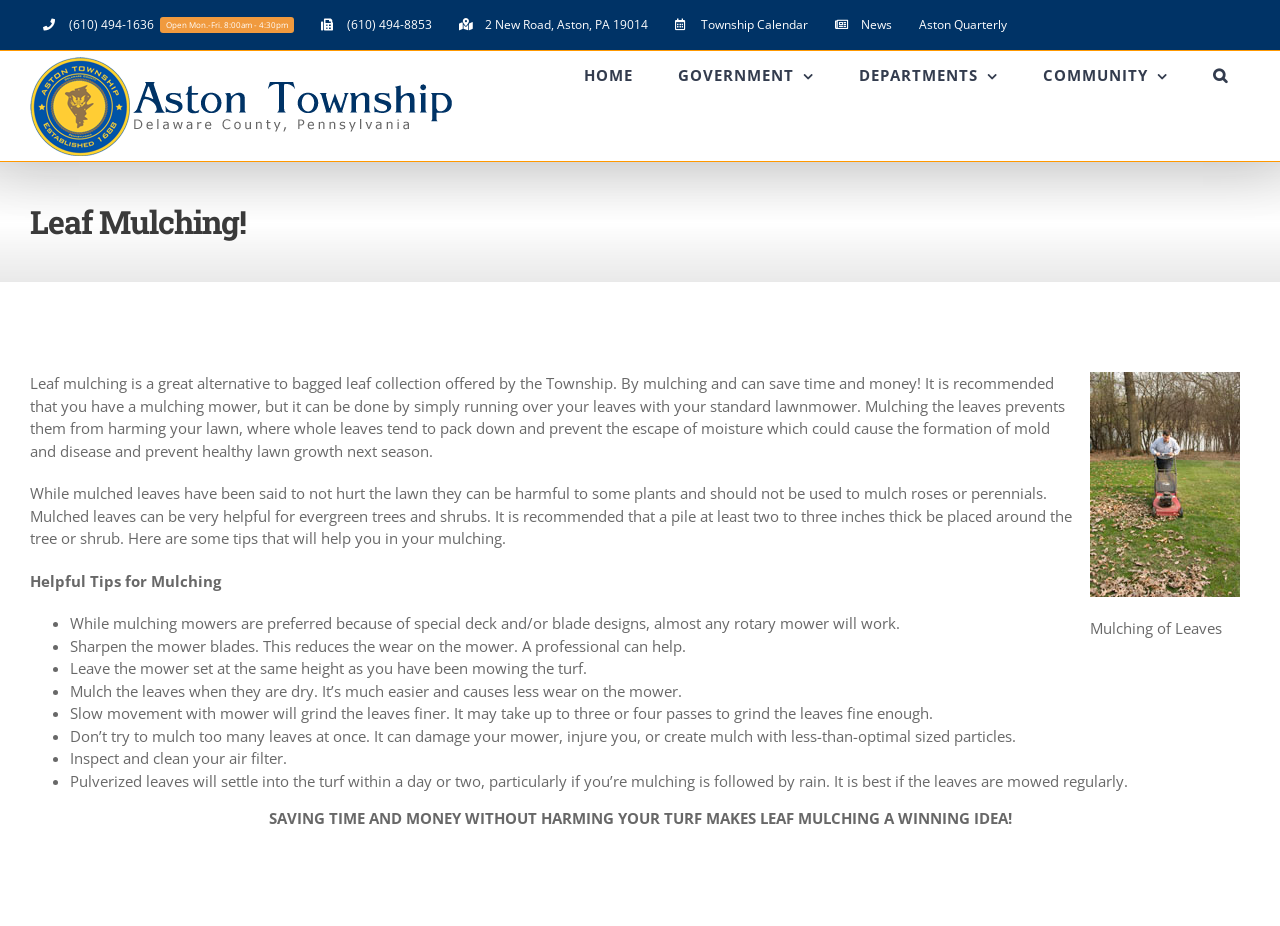What is the recommended thickness for mulched leaves around trees and shrubs?
Answer the question with just one word or phrase using the image.

Two to three inches